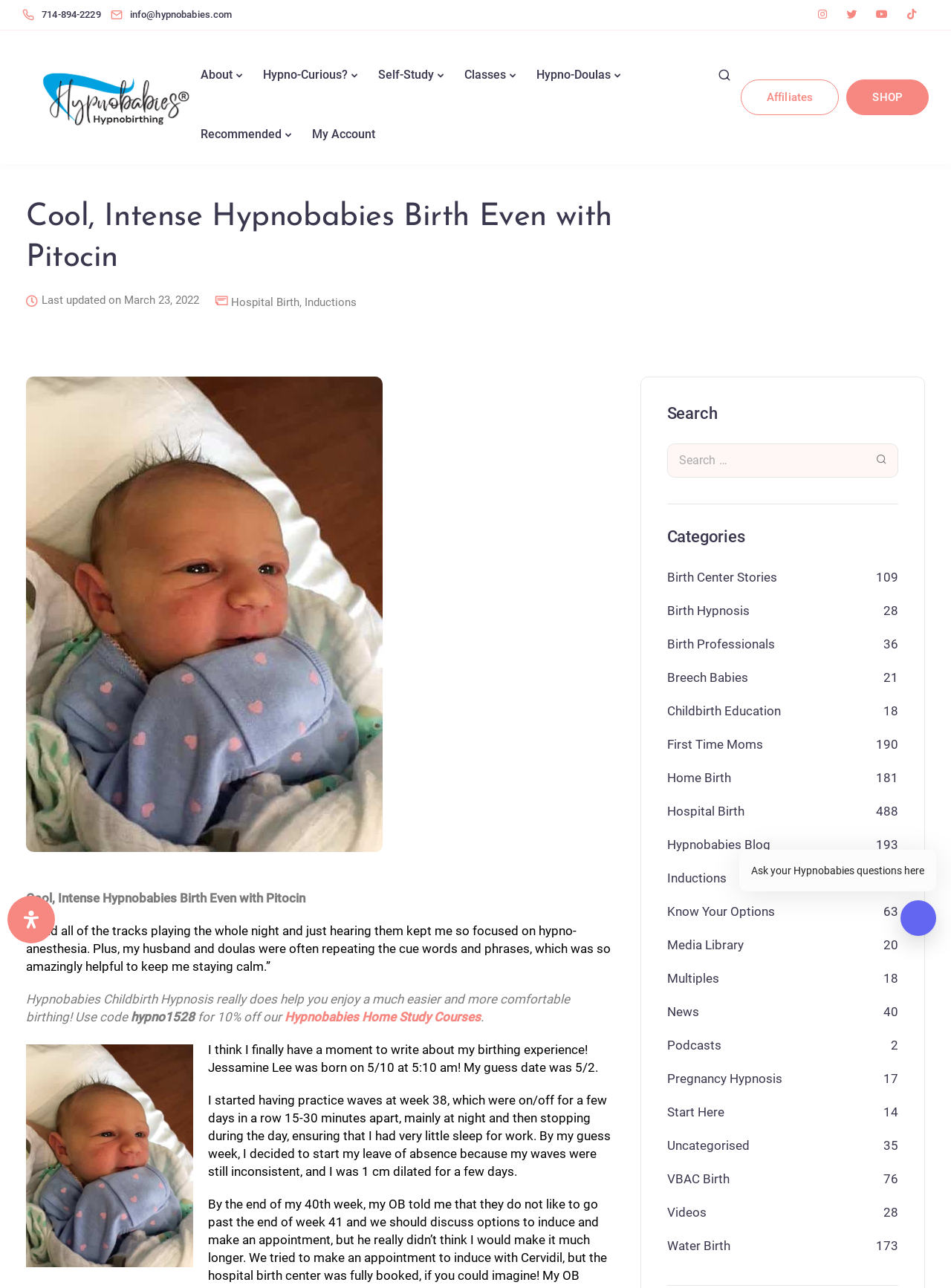How many categories are listed on the webpage?
Provide a short answer using one word or a brief phrase based on the image.

24